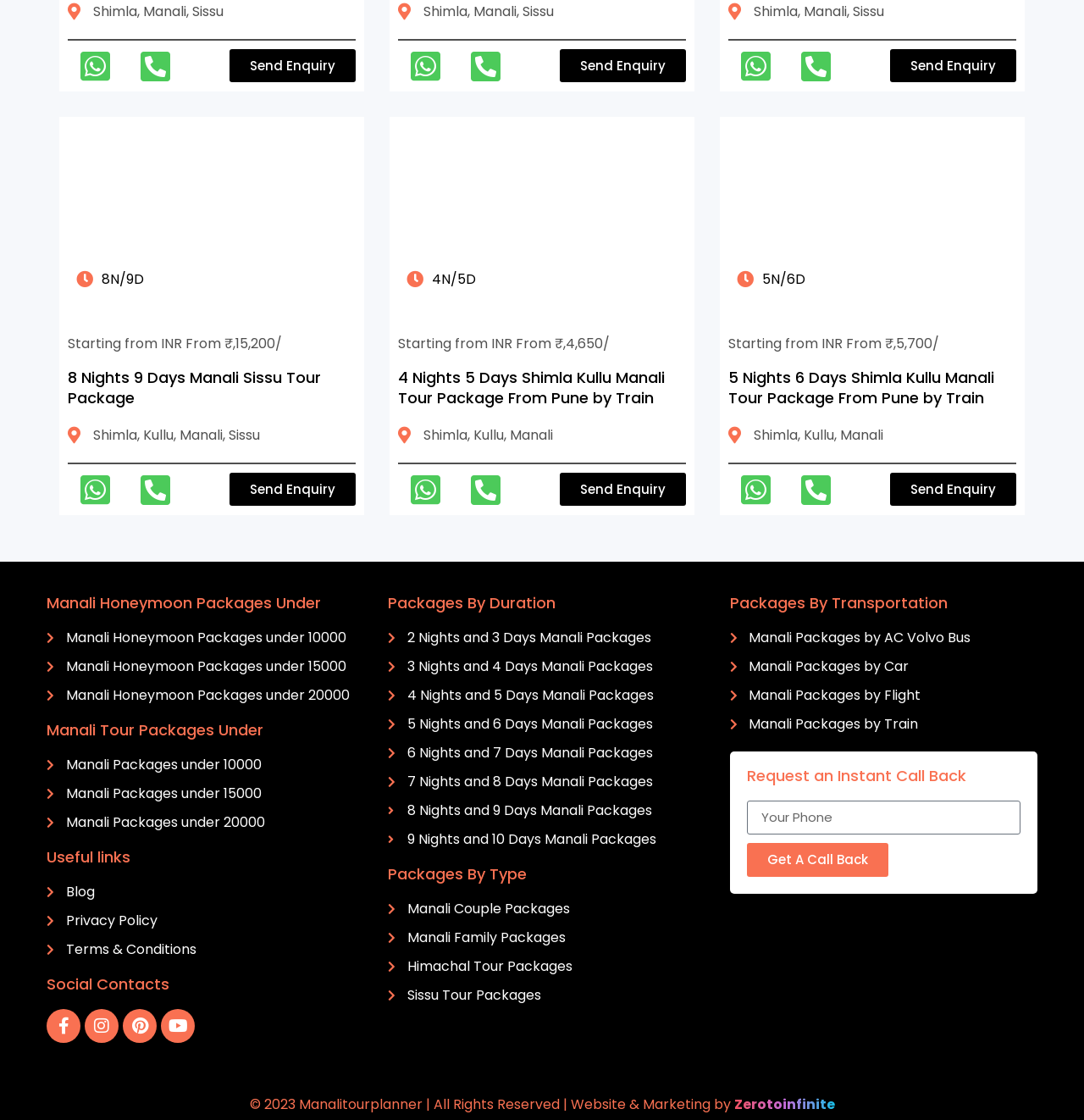How many tour packages are listed on this webpage?
Please provide a single word or phrase as the answer based on the screenshot.

9